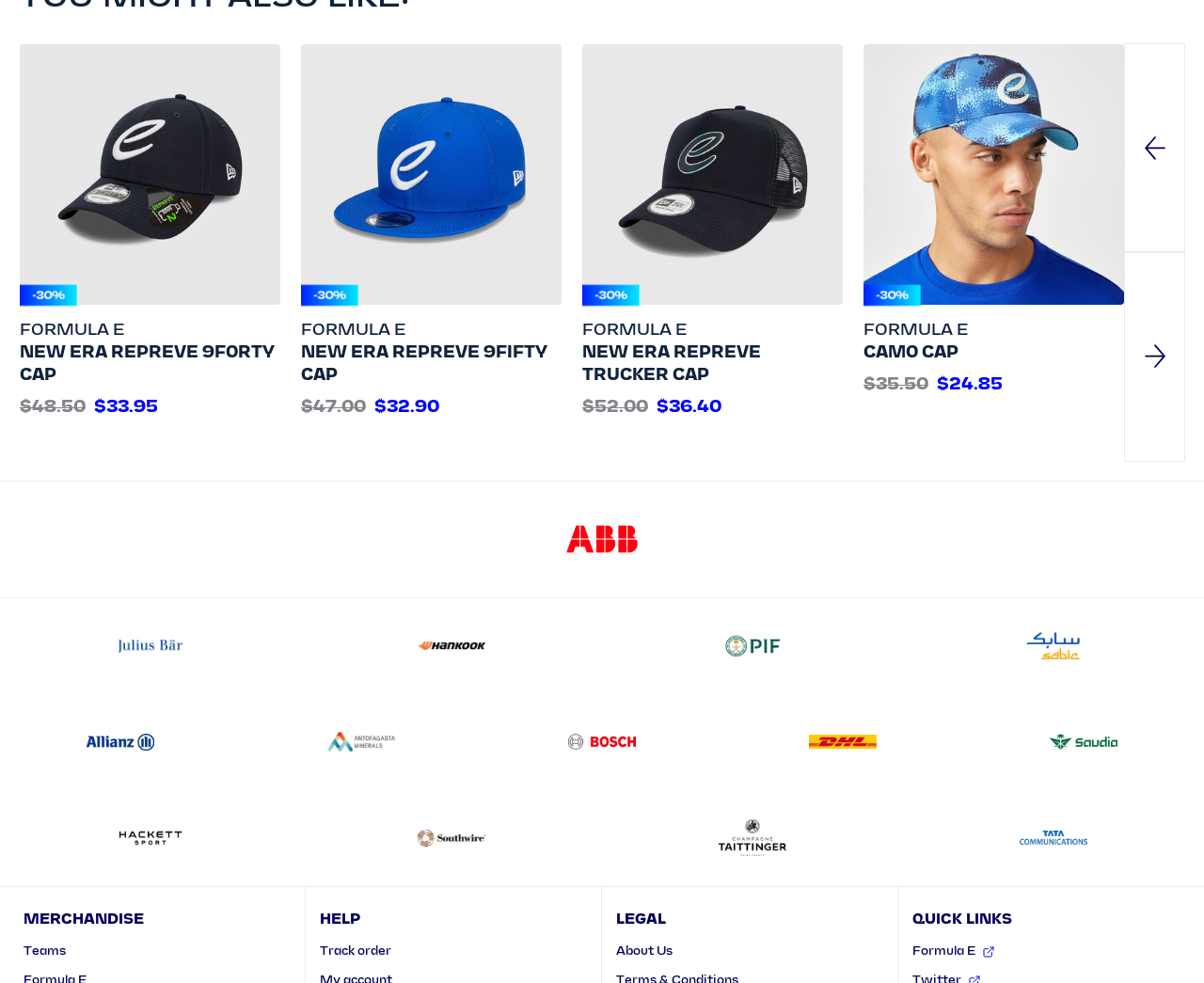Please answer the following question using a single word or phrase: 
What is the category of the products shown on the page?

Merchandise